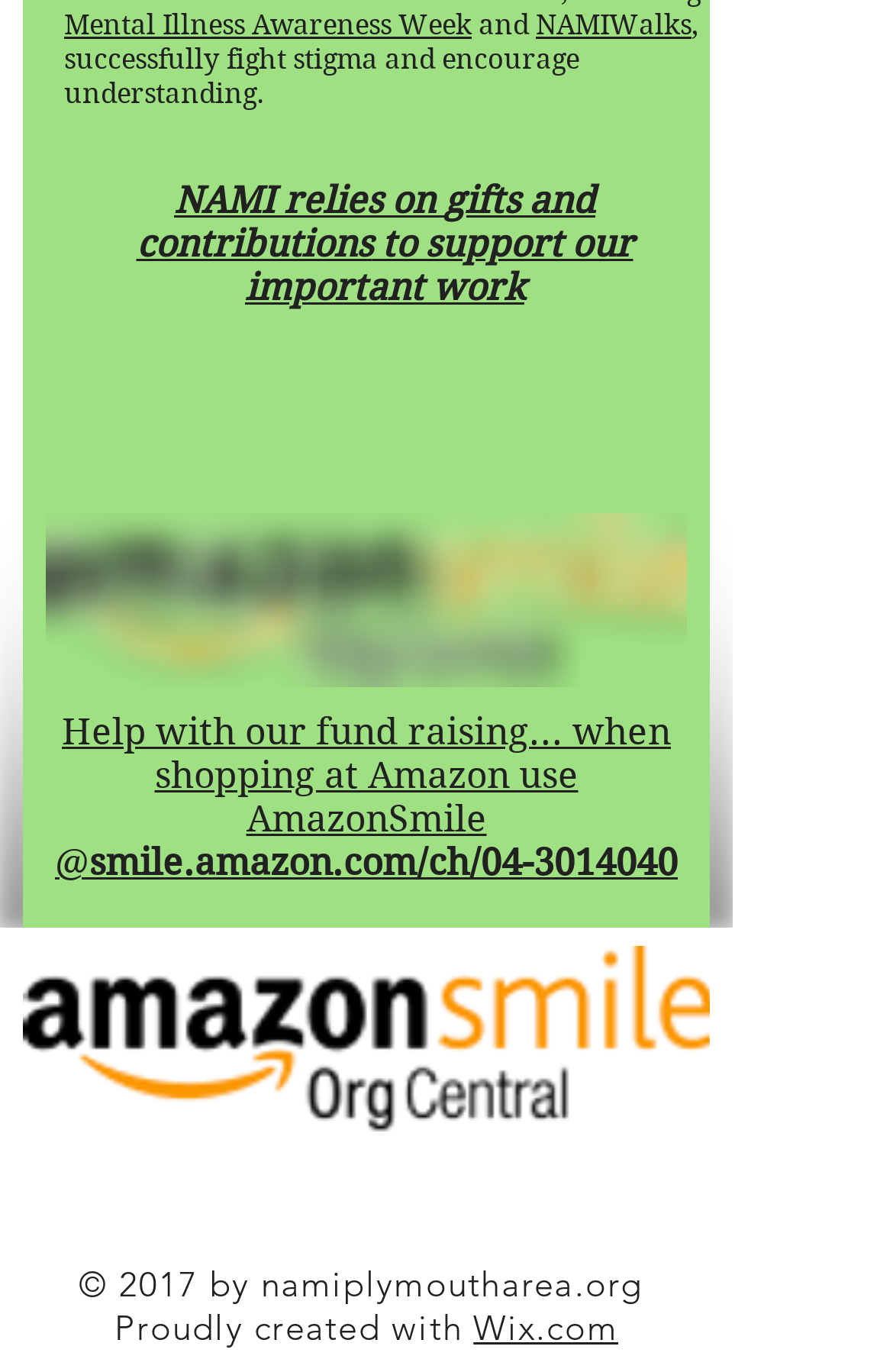What social media platforms does the organization have?
Based on the image, respond with a single word or phrase.

Facebook, YouTube, Pinterest